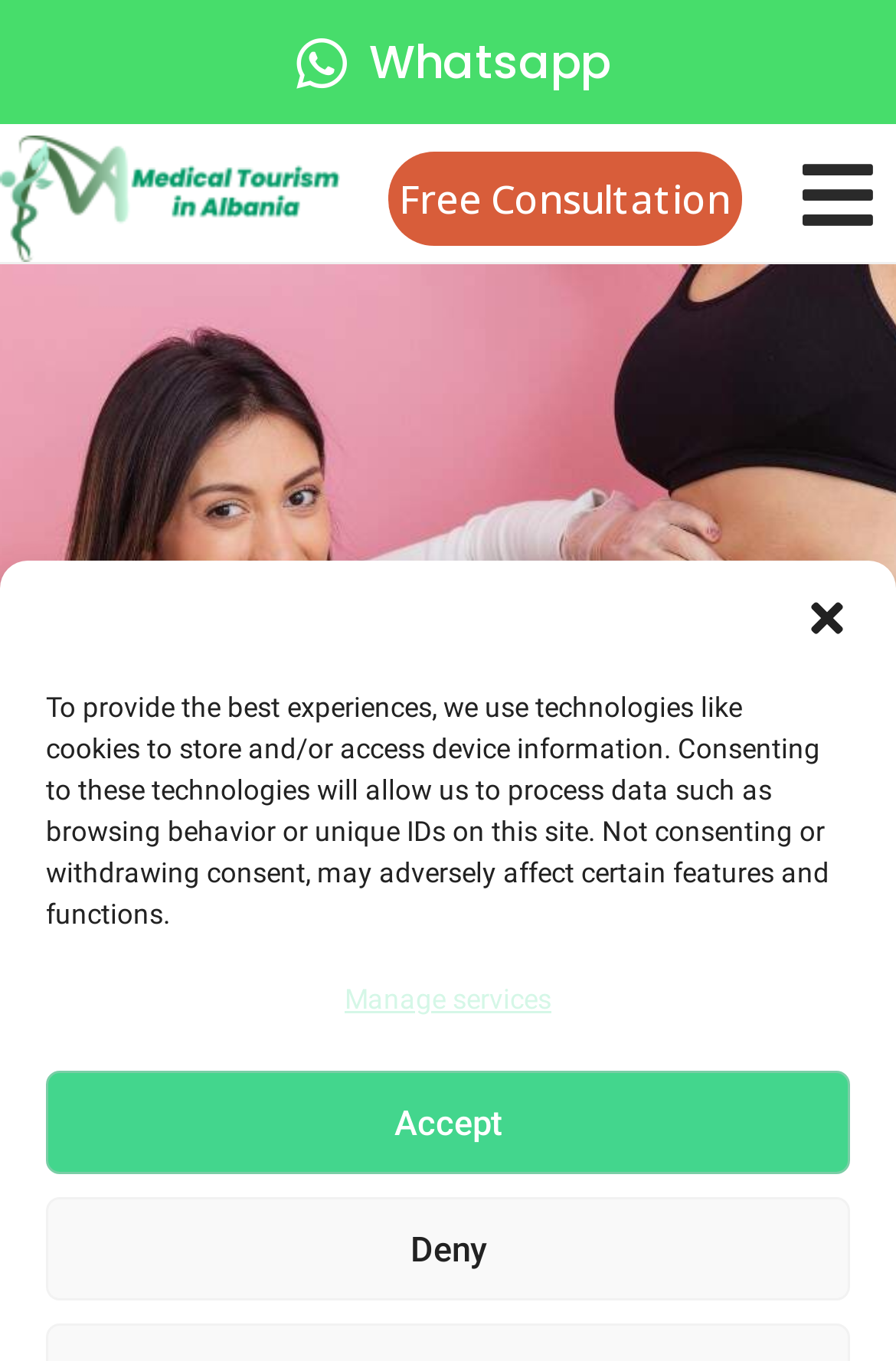Mark the bounding box of the element that matches the following description: "Manage services".

[0.385, 0.723, 0.615, 0.746]